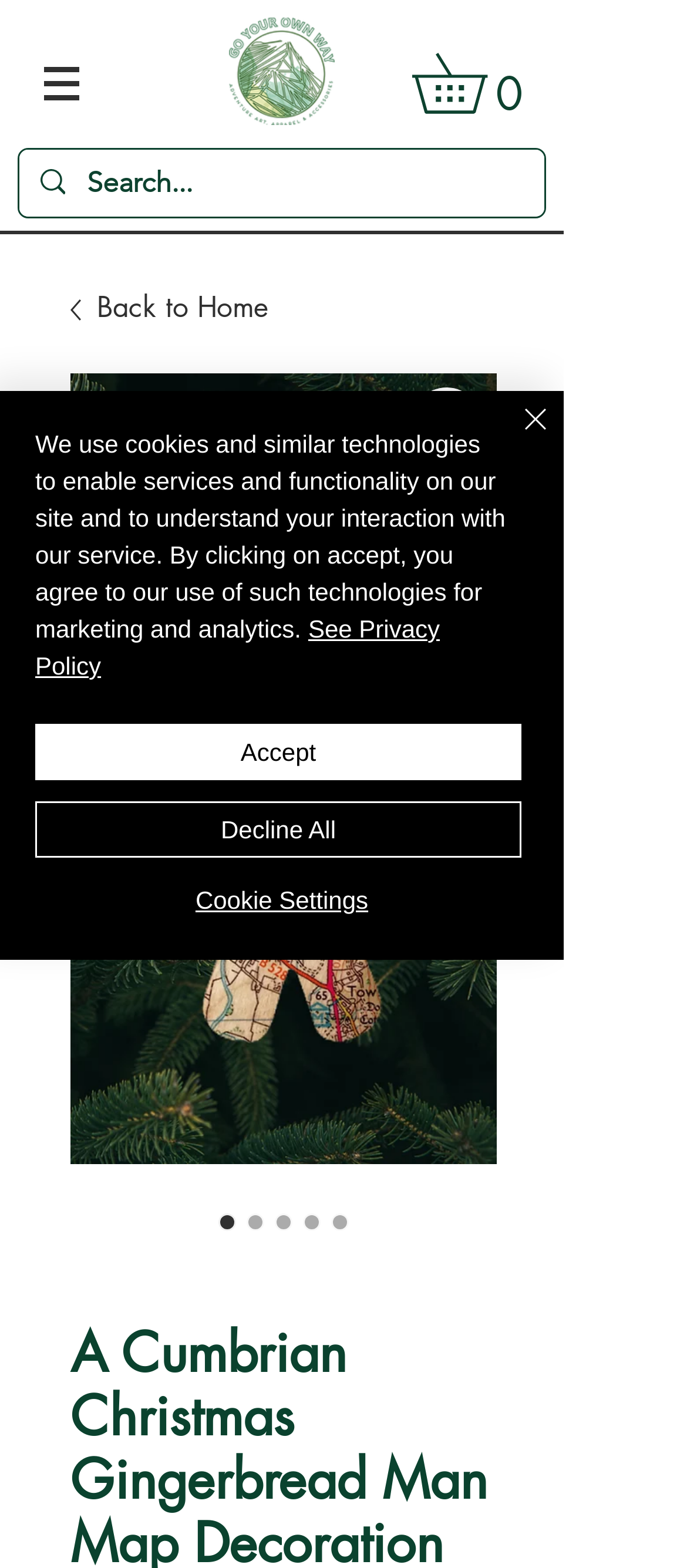Using the webpage screenshot, find the UI element described by Cookie Settings. Provide the bounding box coordinates in the format (top-left x, top-left y, bottom-right x, bottom-right y), ensuring all values are floating point numbers between 0 and 1.

[0.056, 0.563, 0.764, 0.585]